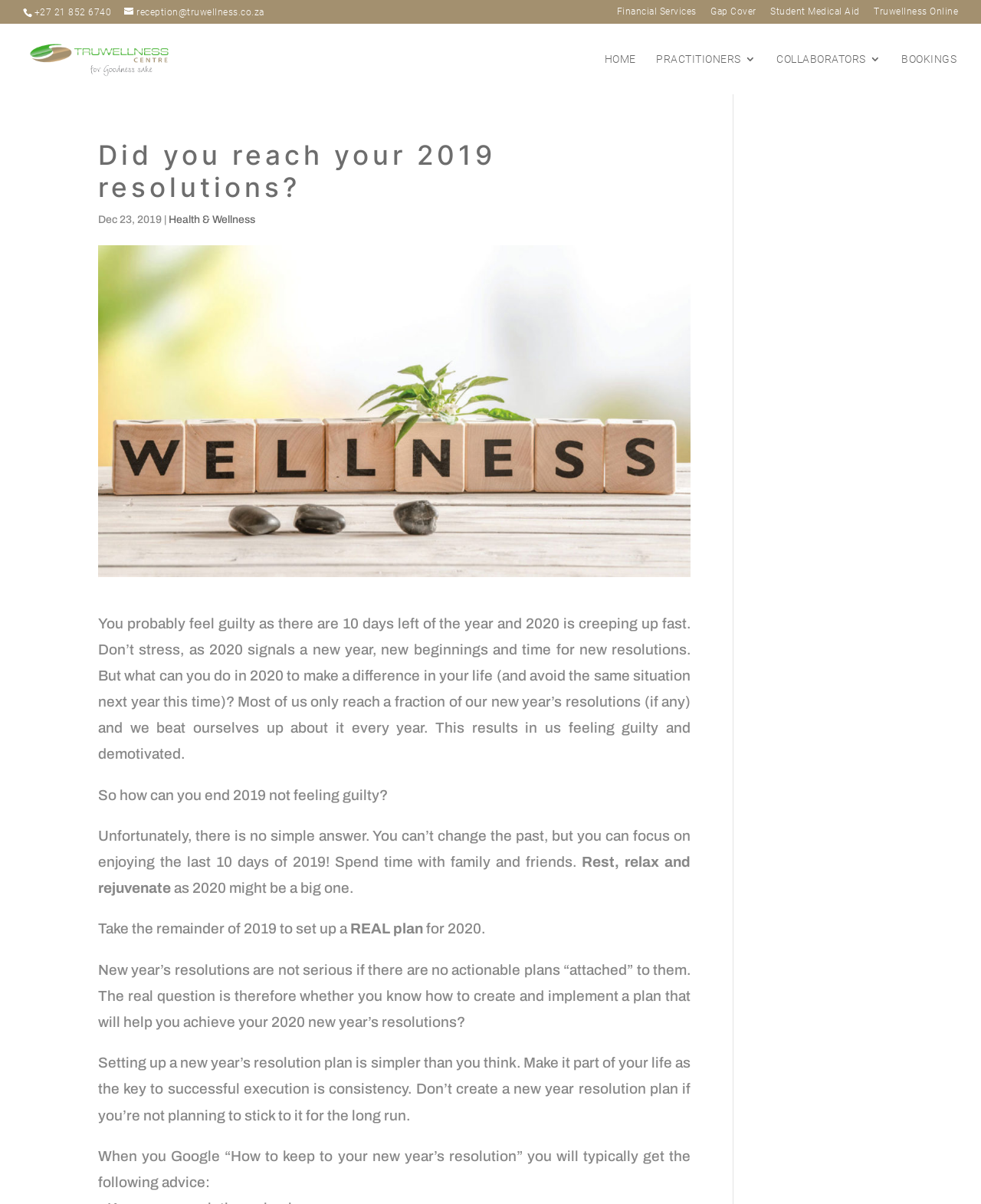Give the bounding box coordinates for the element described by: "Add new appeal".

None